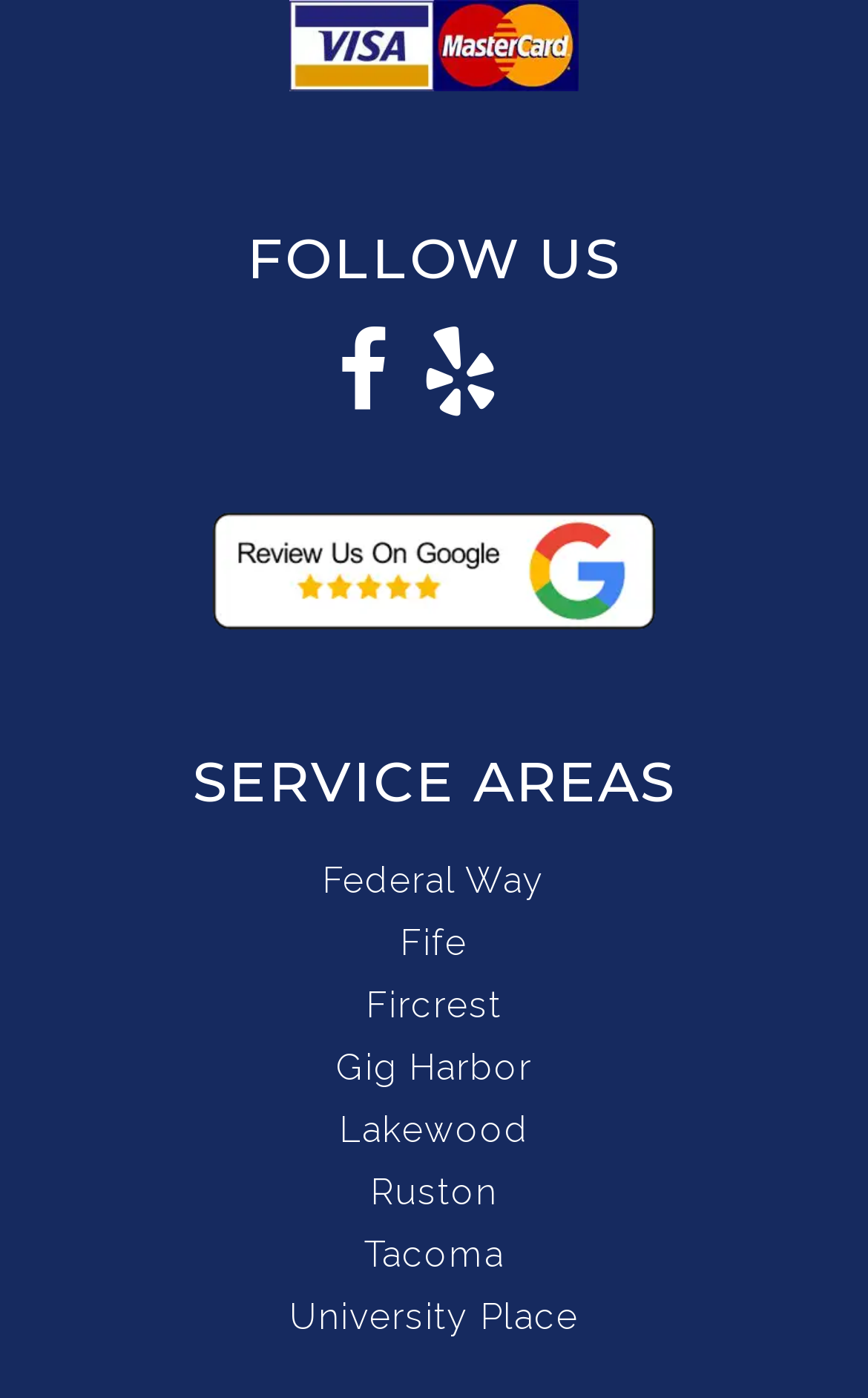What is the bounding box coordinate of the 'Gig Harbor' link?
Look at the image and provide a detailed response to the question.

I searched for the link element with the description 'Gig Harbor' and found its bounding box coordinates to be [0.387, 0.742, 0.613, 0.787].